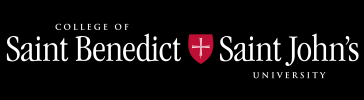Carefully observe the image and respond to the question with a detailed answer:
How many institutions are represented in the logo?

The logo features the names 'Saint Benedict' and 'Saint John’s', indicating that it represents two institutions, the College of Saint Benedict and Saint John’s University.